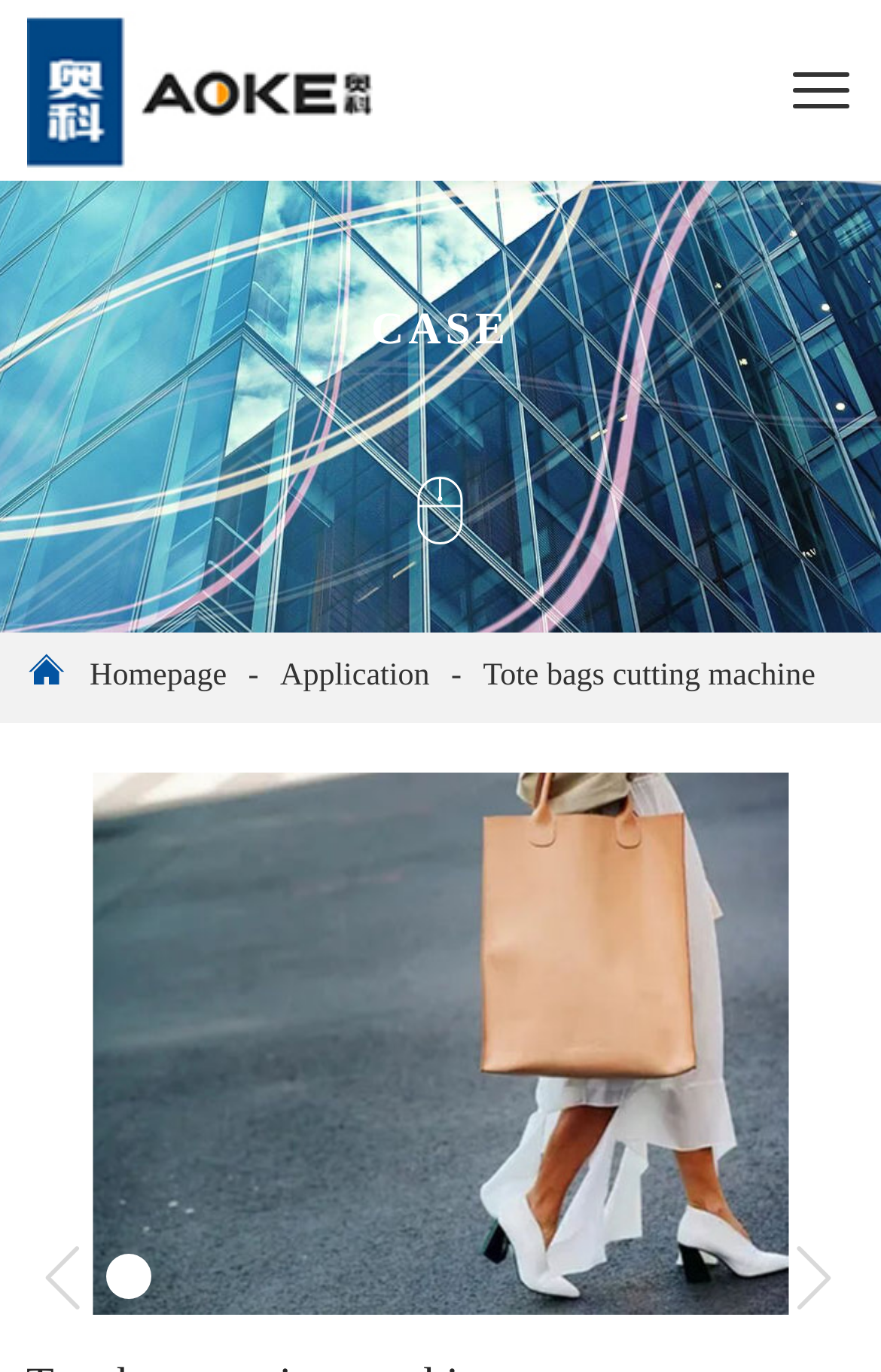What is the main product of the company?
Please give a detailed and thorough answer to the question, covering all relevant points.

The main product of the company is mentioned in the middle of the webpage, and it is a 'Tote bags cutting machine' which is a type of cutting system.